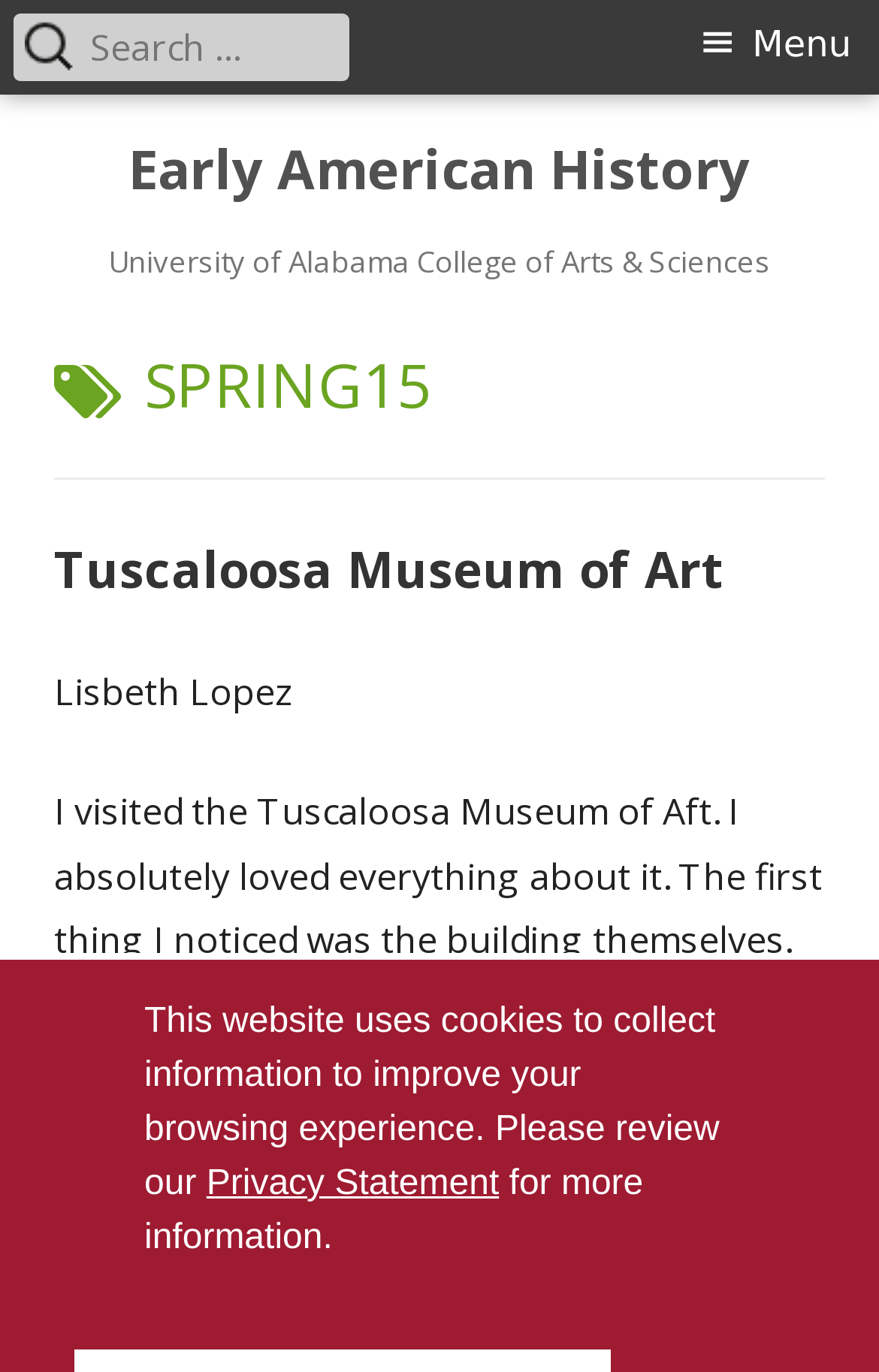Respond with a single word or phrase:
Is there a search box on the page?

Yes